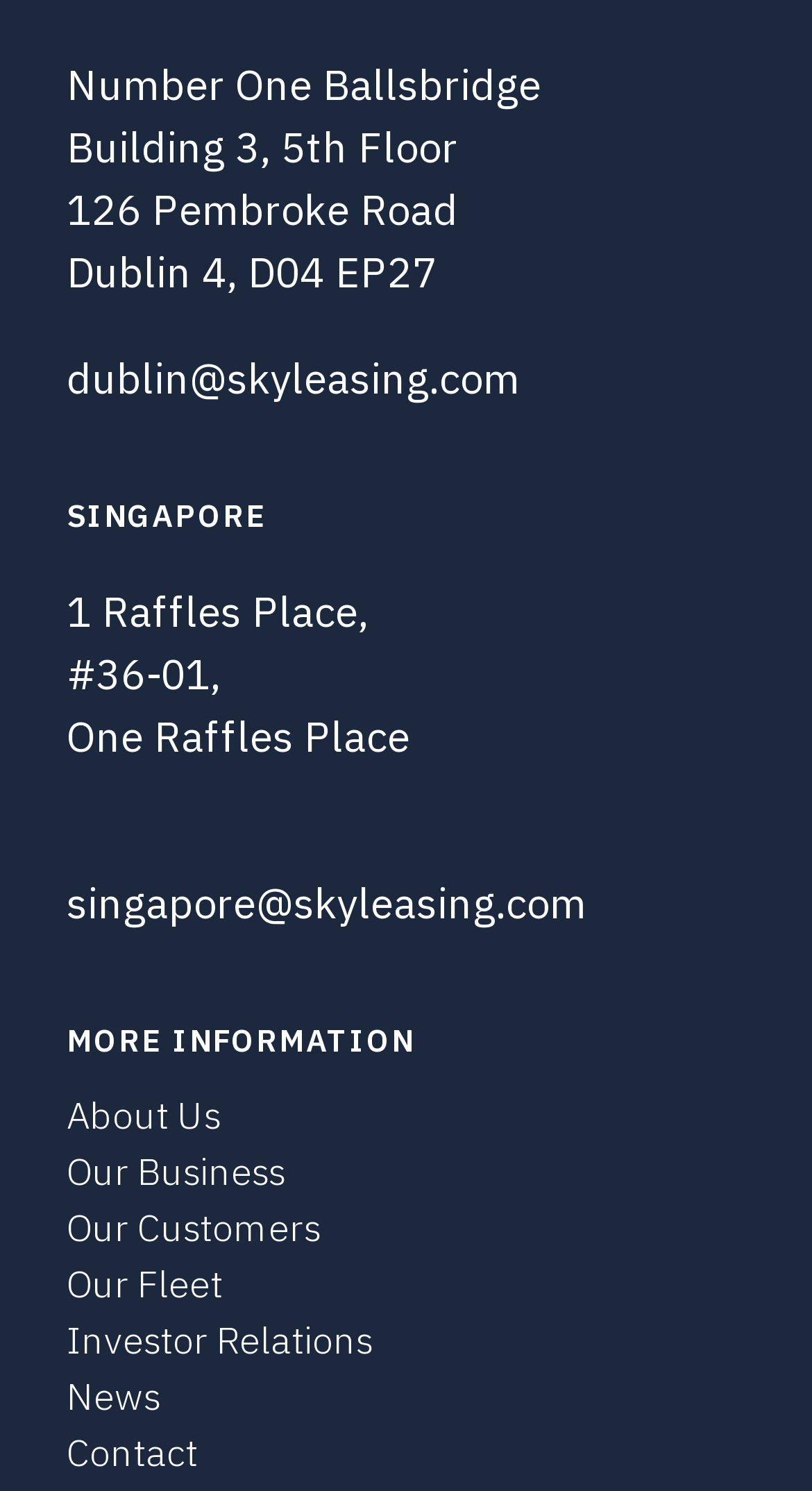Use the details in the image to answer the question thoroughly: 
What are the different sections on the webpage?

I found the different sections by looking at the heading elements on the page, which provide the section titles as 'Number One Ballsbridge' and 'MORE INFORMATION'.